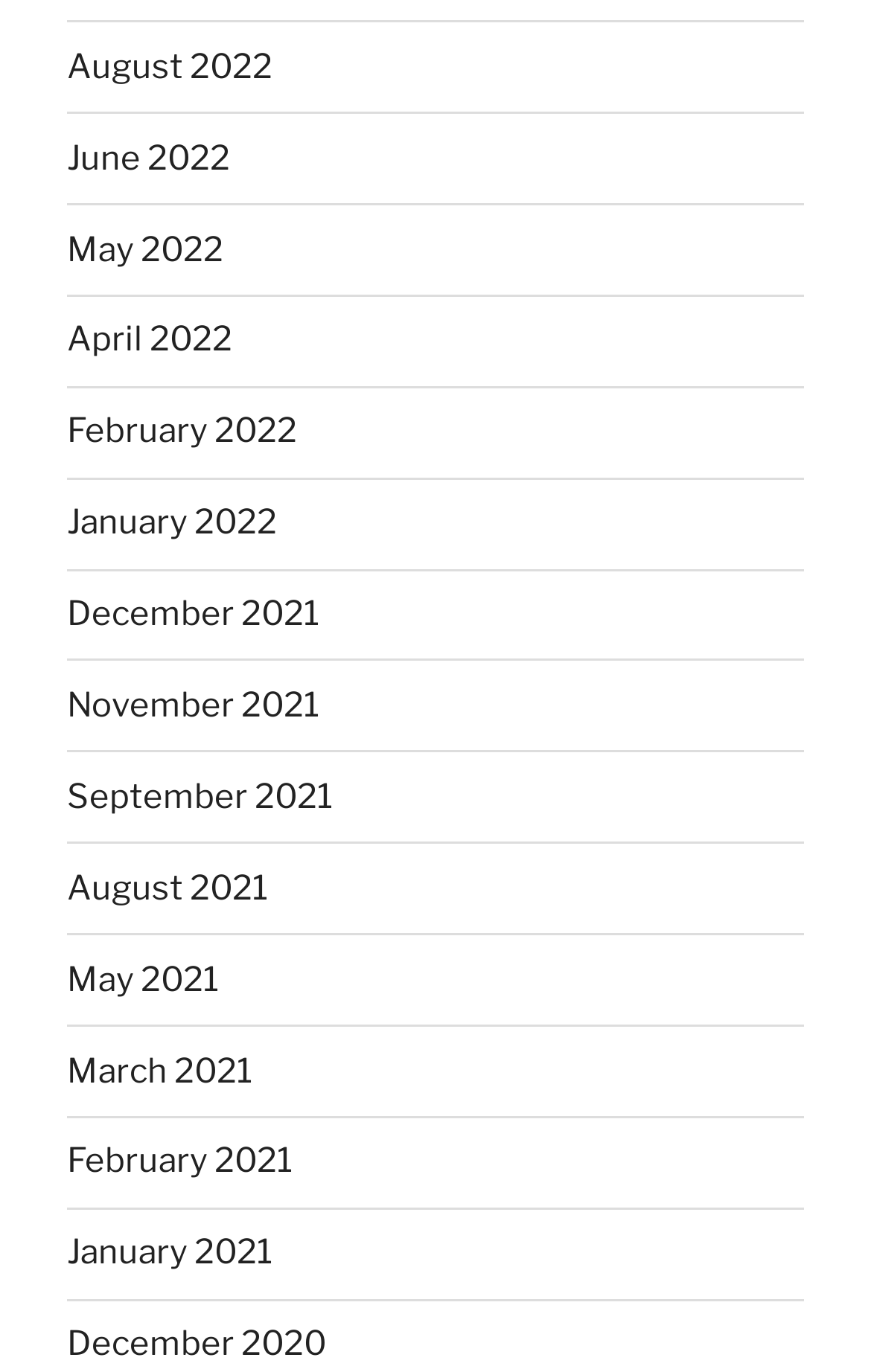Please give a short response to the question using one word or a phrase:
What is the earliest month listed?

December 2020